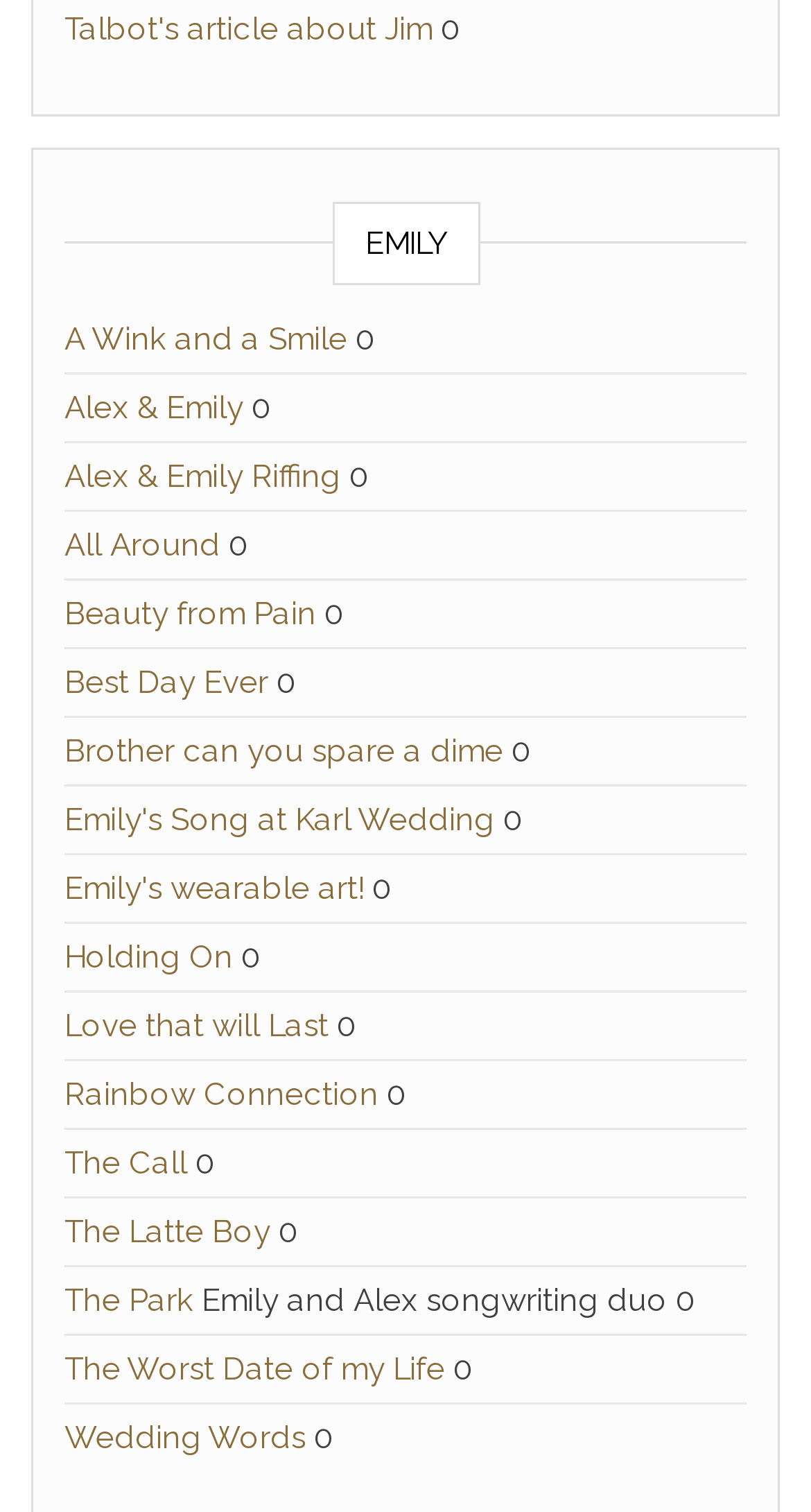Locate the bounding box coordinates of the element that should be clicked to fulfill the instruction: "Read the article about Emily's Song at Karl Wedding".

[0.079, 0.53, 0.61, 0.555]